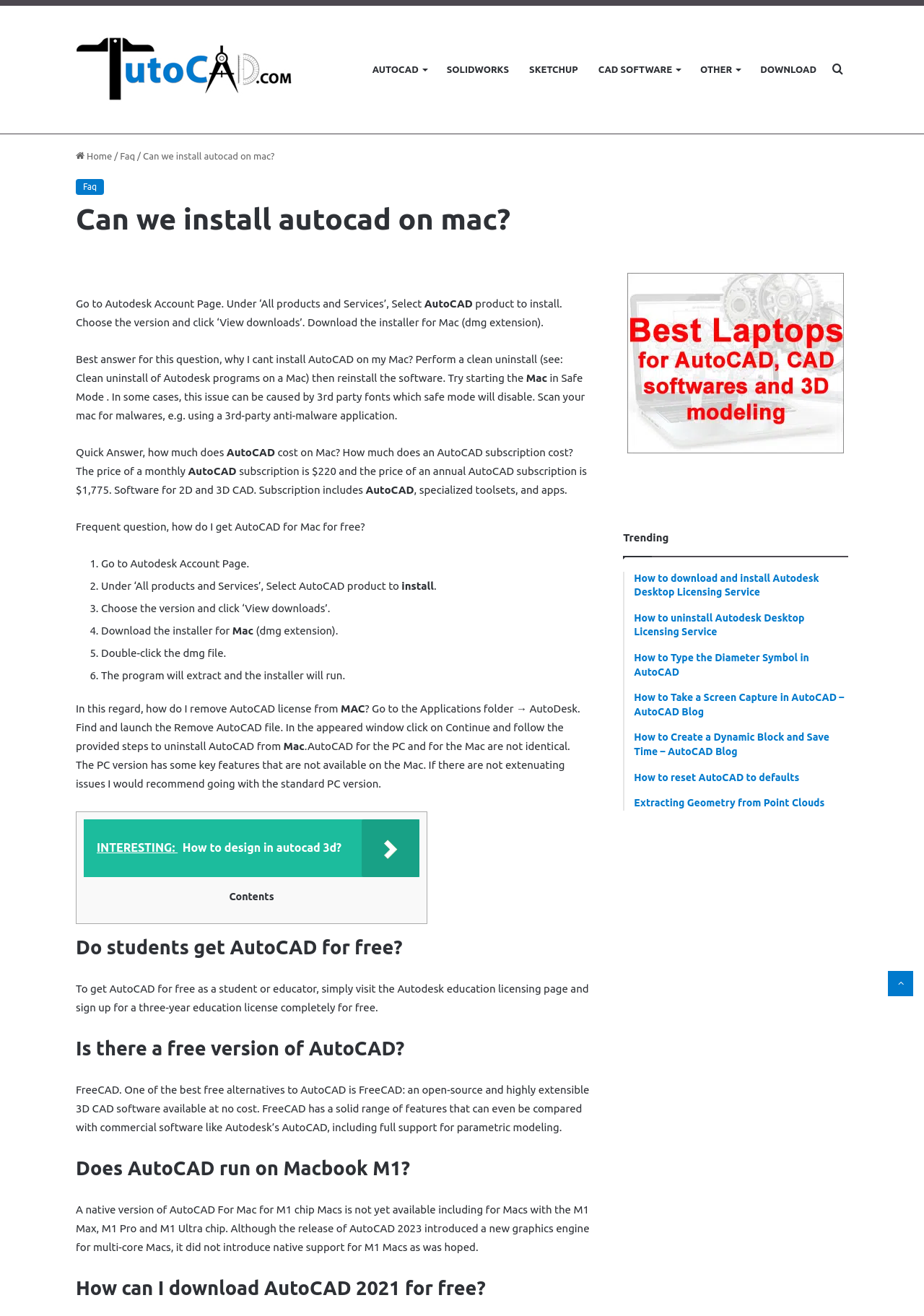Analyze the image and give a detailed response to the question:
What is the main topic of this webpage?

Based on the webpage content, it is clear that the main topic is about installing and using AutoCAD on Mac, as the heading 'Can we install autocad on mac?' and the detailed instructions on how to install AutoCAD on Mac suggest.